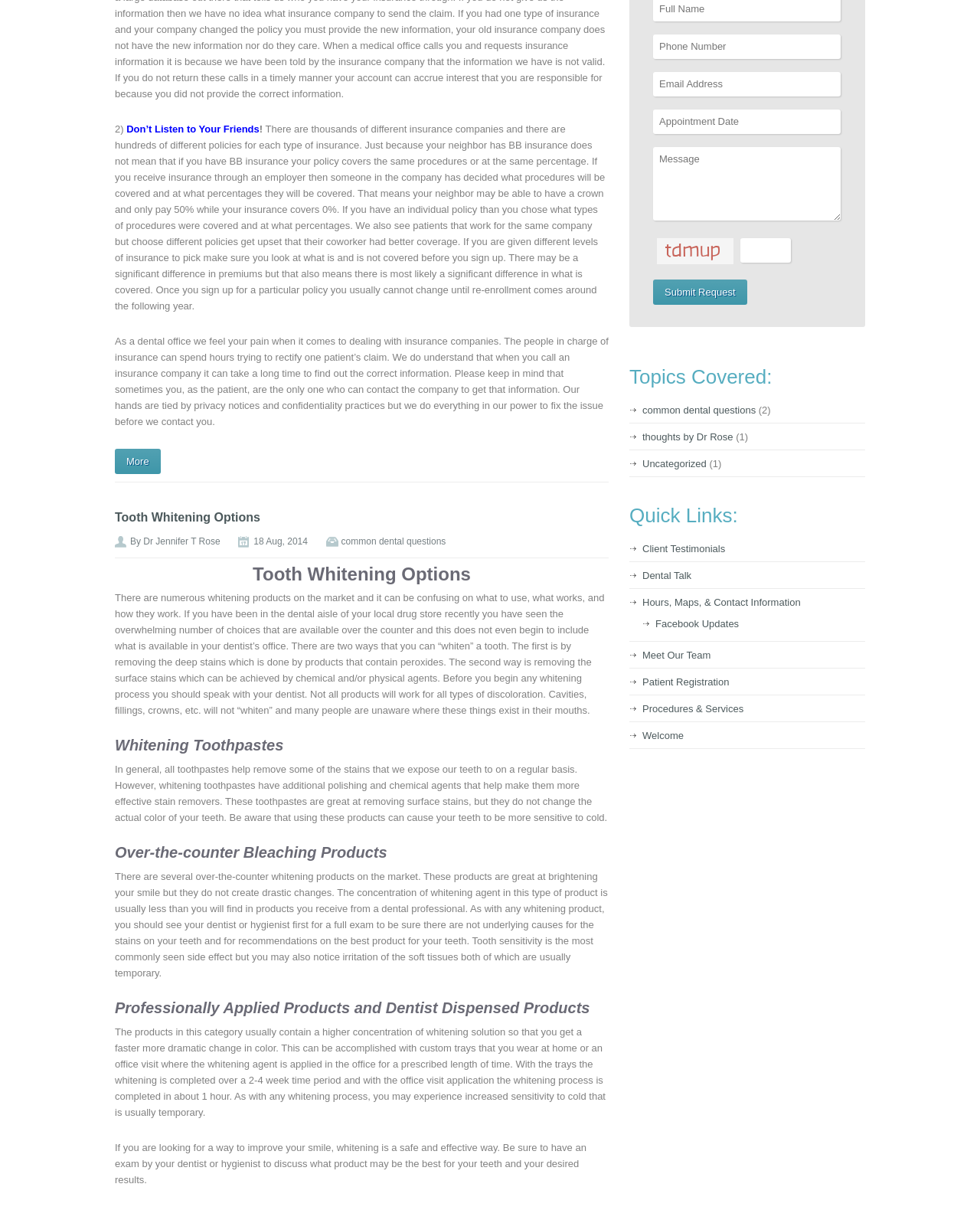Given the element description The Prophetic Etiquette of Slaughtering, predict the bounding box coordinates for the UI element in the webpage screenshot. The format should be (top-left x, top-left y, bottom-right x, bottom-right y), and the values should be between 0 and 1.

None